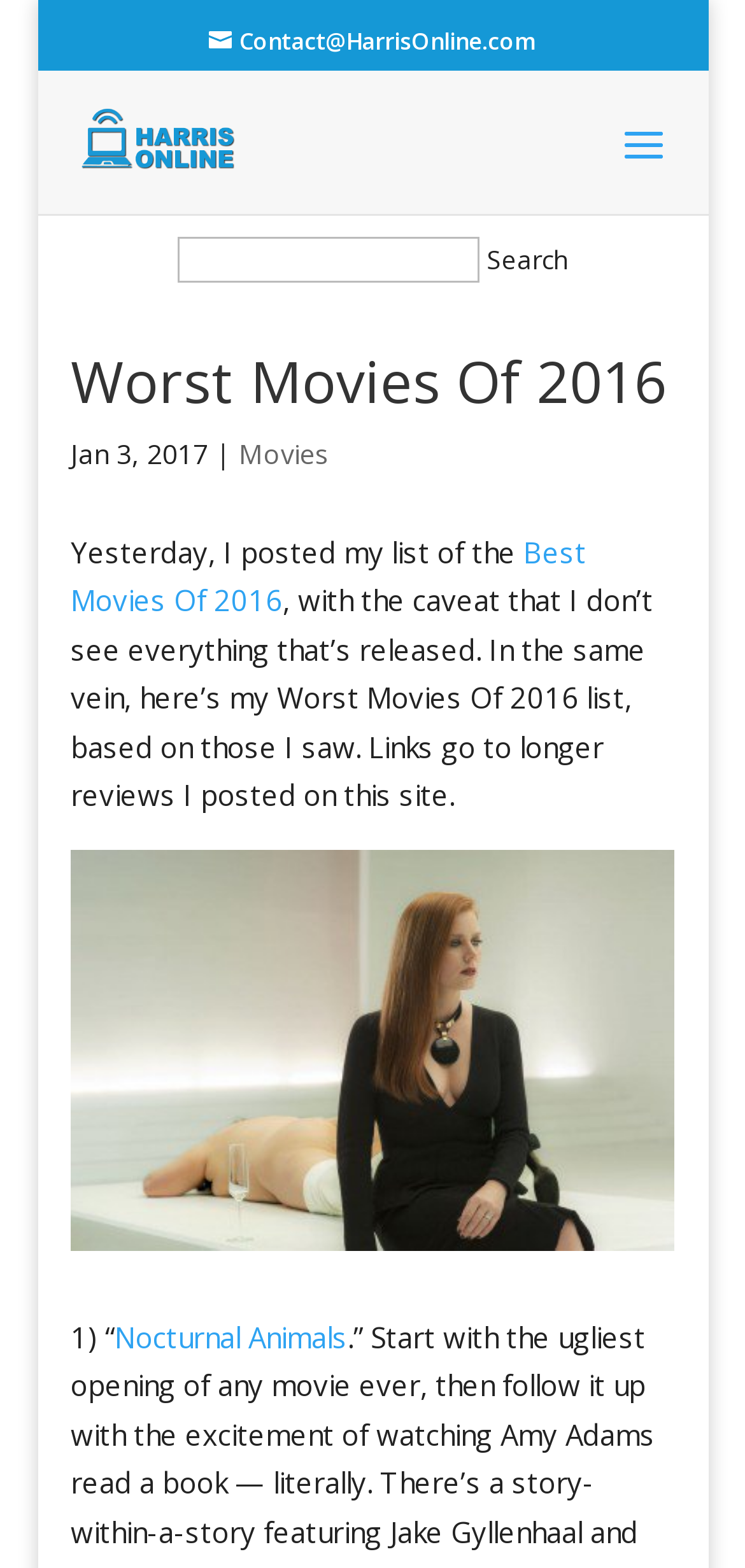Please pinpoint the bounding box coordinates for the region I should click to adhere to this instruction: "View the best movies of 2016".

[0.095, 0.339, 0.787, 0.395]